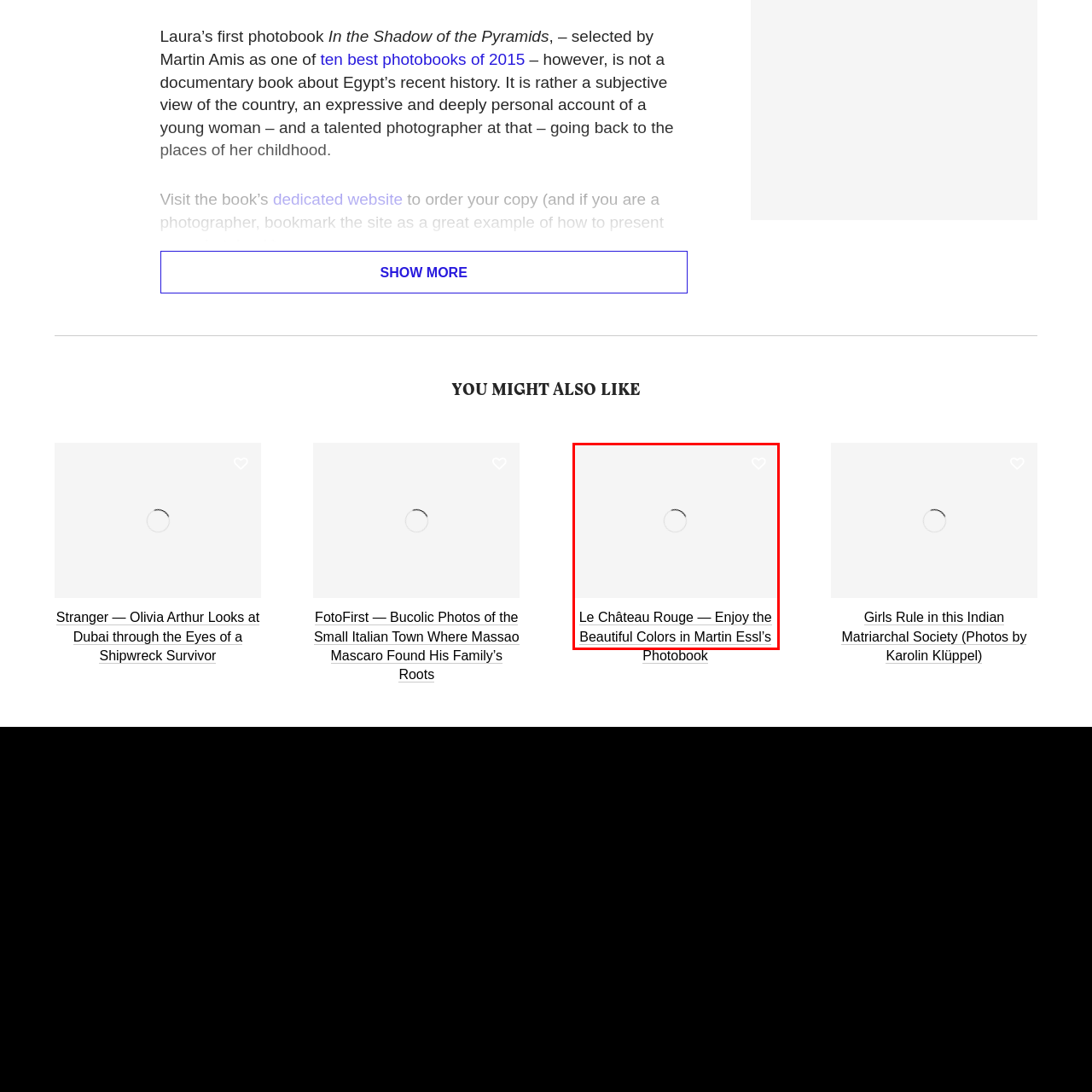Create a thorough and descriptive caption for the photo marked by the red boundary.

The image showcases the photobook "Le Château Rouge," which is celebrated for its vibrant colors captured by photographer Martin Essl. The title is prominently displayed, inviting viewers to experience the rich visual storytelling within this work. The subtitle suggests a focus on the aesthetic appeal of the photographs, emphasizing the beauty of color and composition. This captivating book promises to take readers on a visual journey, highlighting the artist's unique perspective and skill in showcasing the world around him.